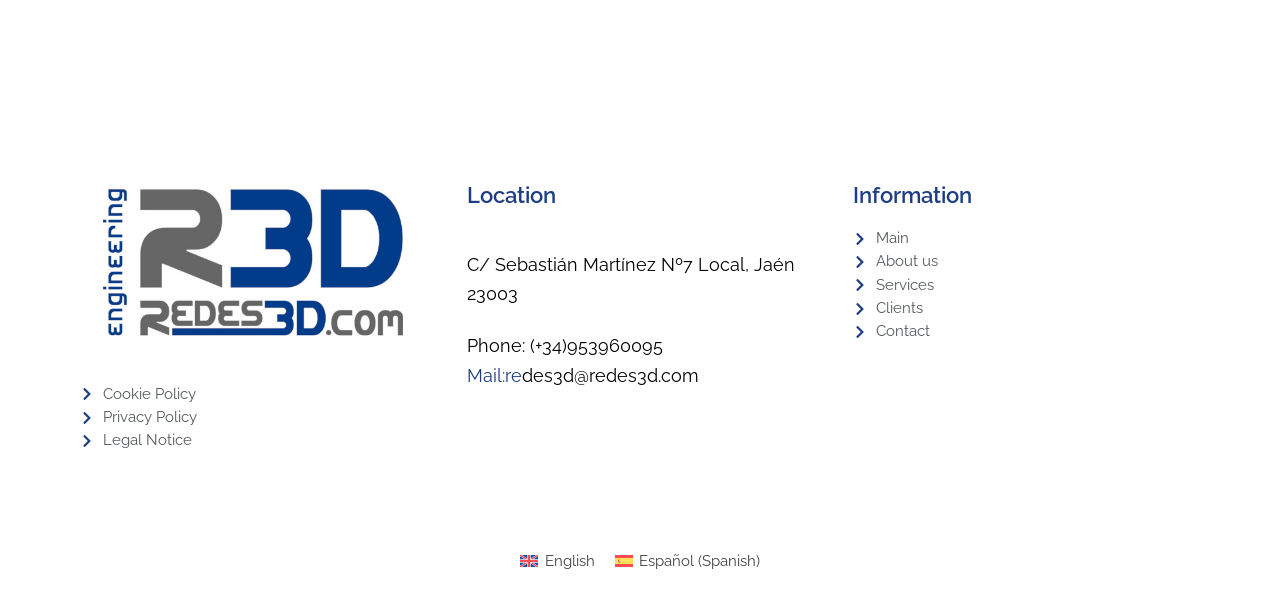Provide a brief response to the question using a single word or phrase: 
What are the available languages on the website?

English, Español (Spanish)